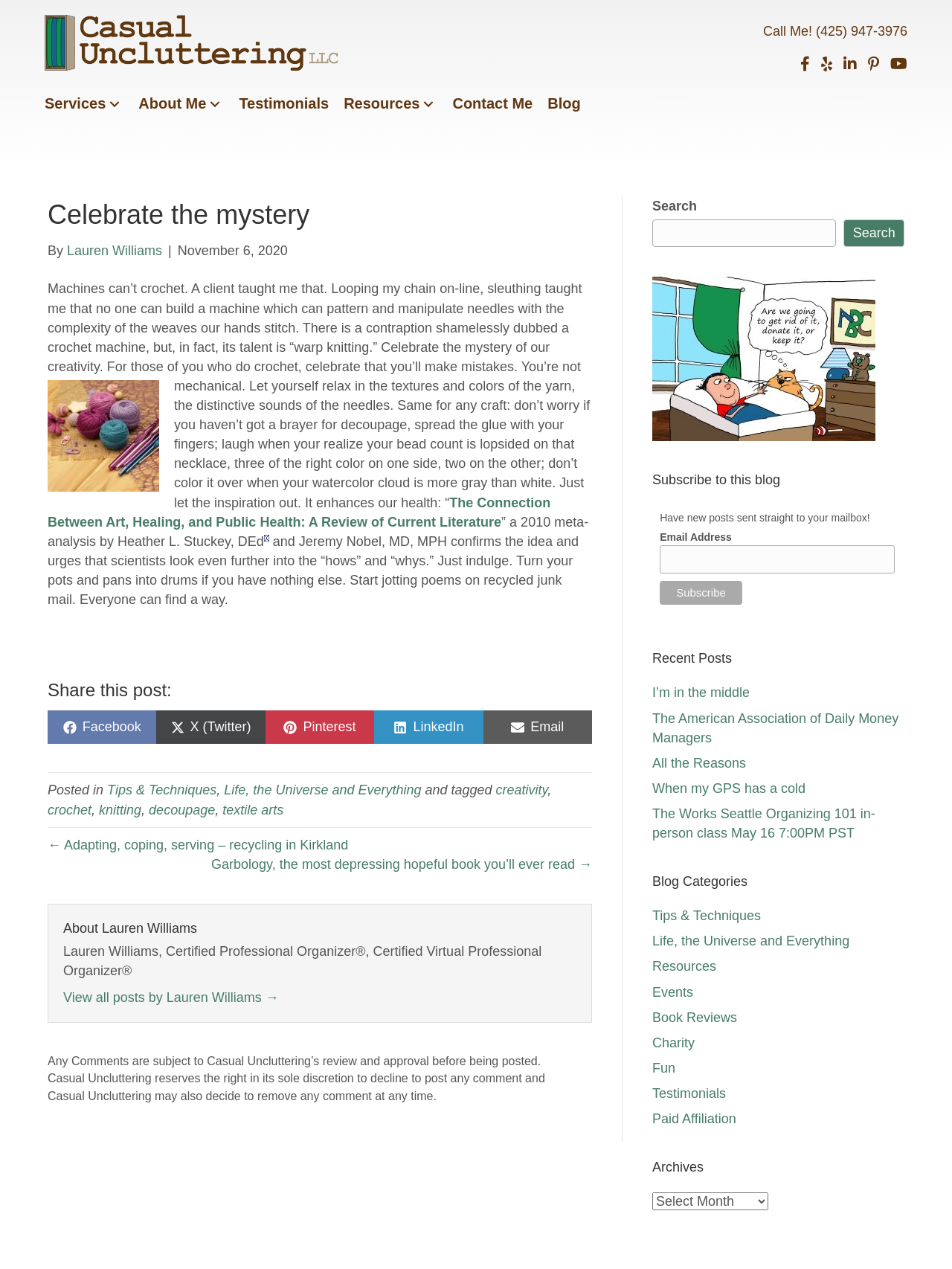Kindly determine the bounding box coordinates for the clickable area to achieve the given instruction: "Click the Mojo logo".

None